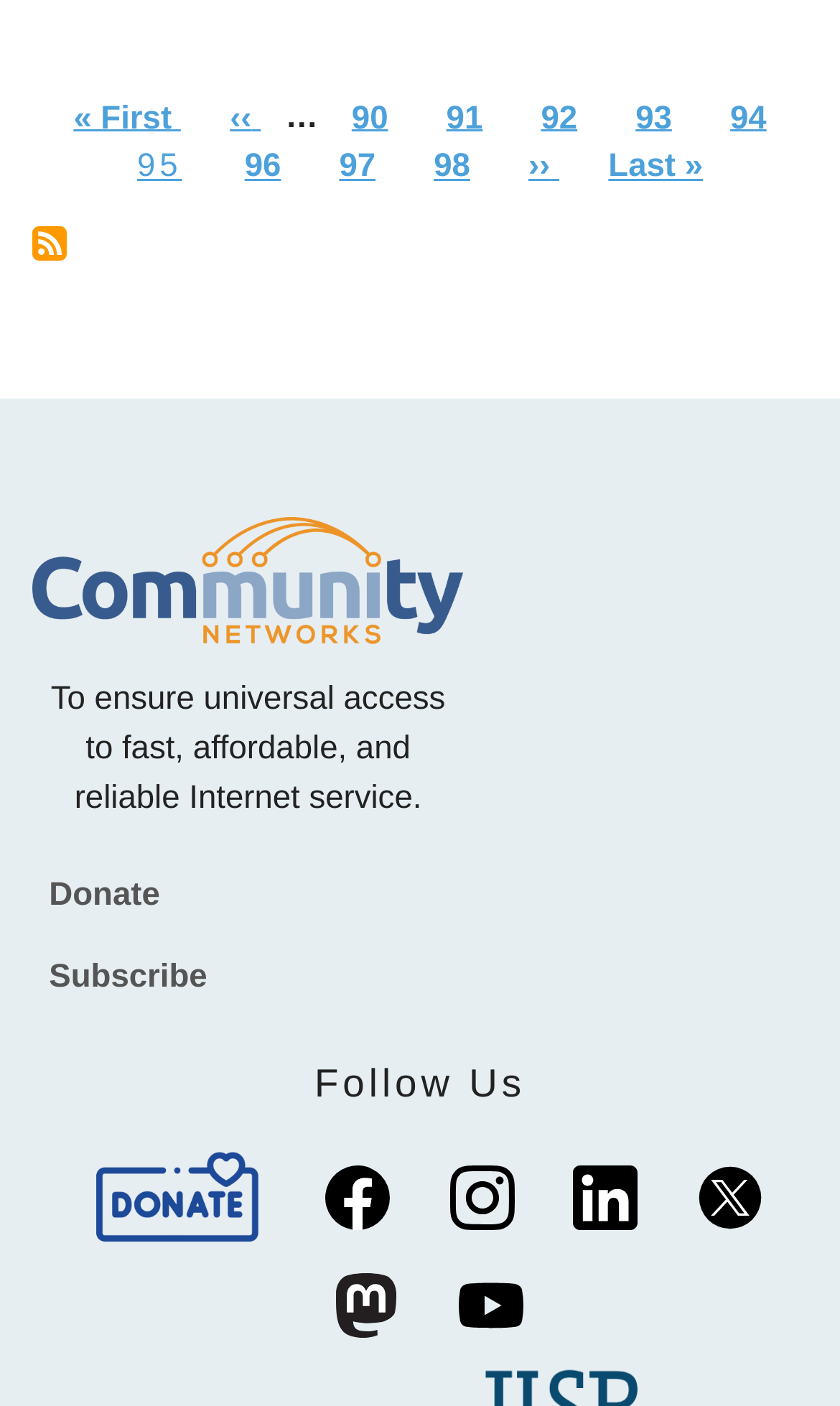Locate the bounding box coordinates of the UI element described by: "Page 97". Provide the coordinates as four float numbers between 0 and 1, formatted as [left, top, right, bottom].

[0.375, 0.094, 0.476, 0.143]